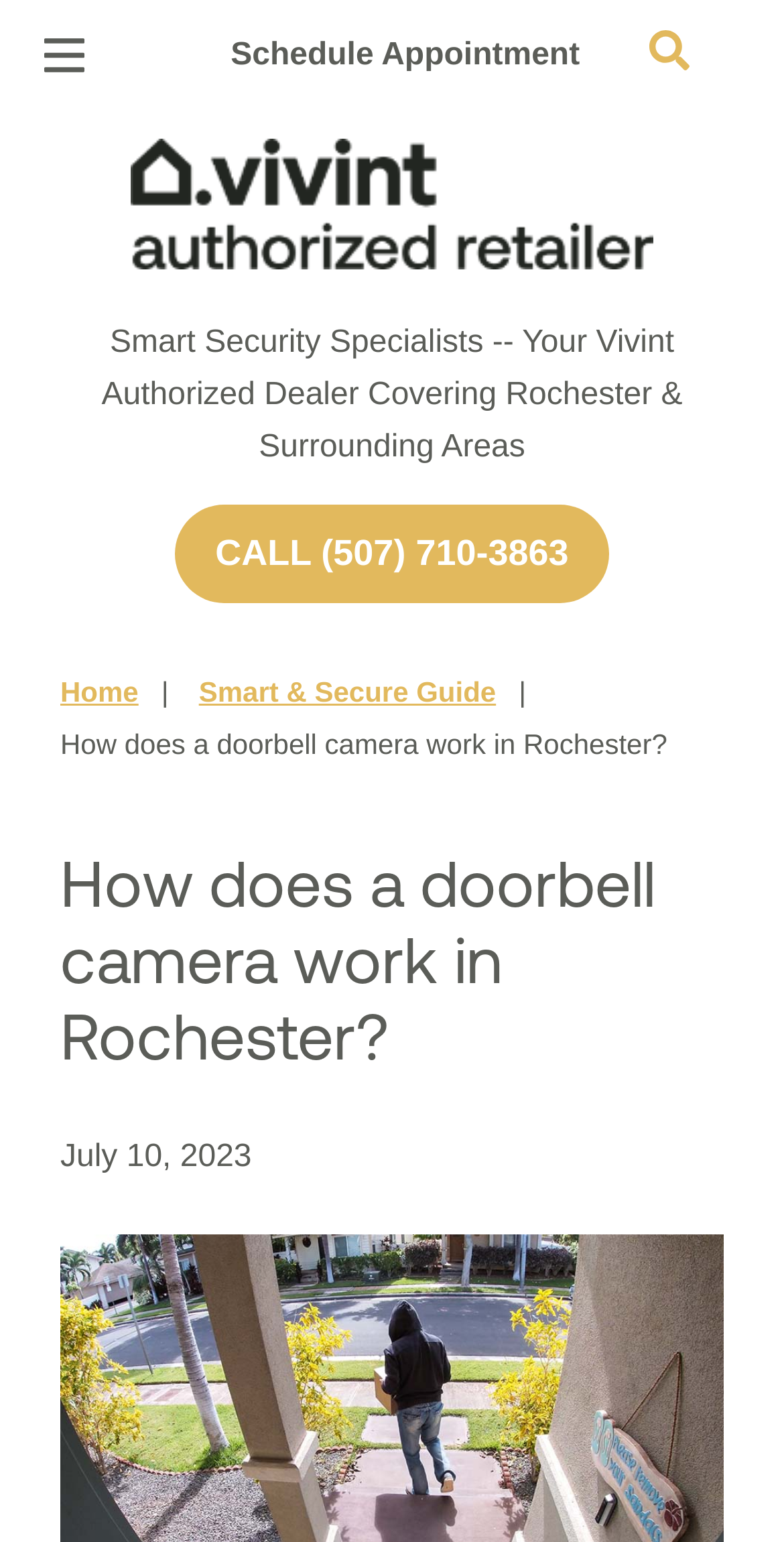Based on the description "Home", find the bounding box of the specified UI element.

[0.077, 0.438, 0.177, 0.459]